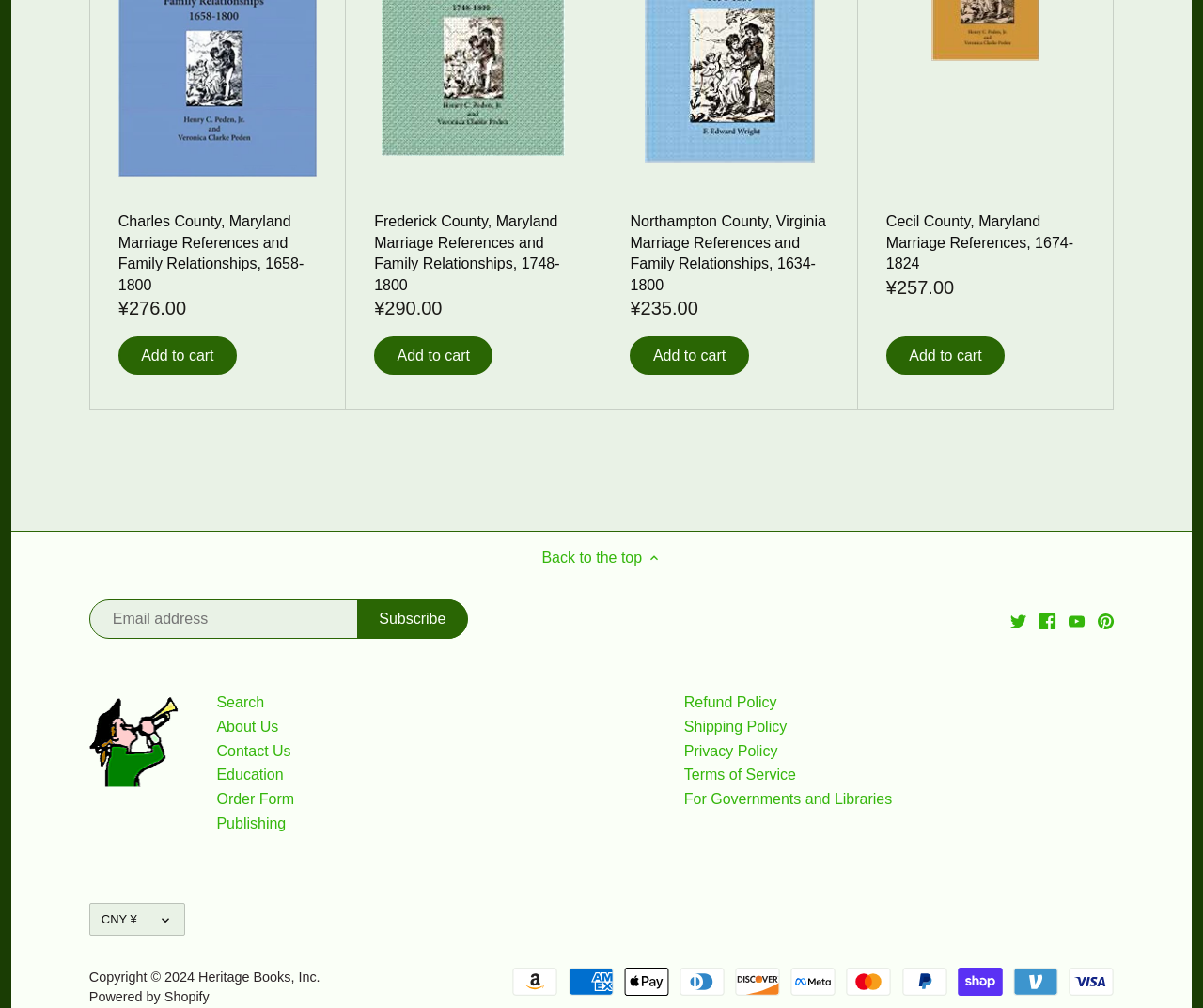Specify the bounding box coordinates of the element's area that should be clicked to execute the given instruction: "Subscribe with email address". The coordinates should be four float numbers between 0 and 1, i.e., [left, top, right, bottom].

[0.297, 0.594, 0.389, 0.634]